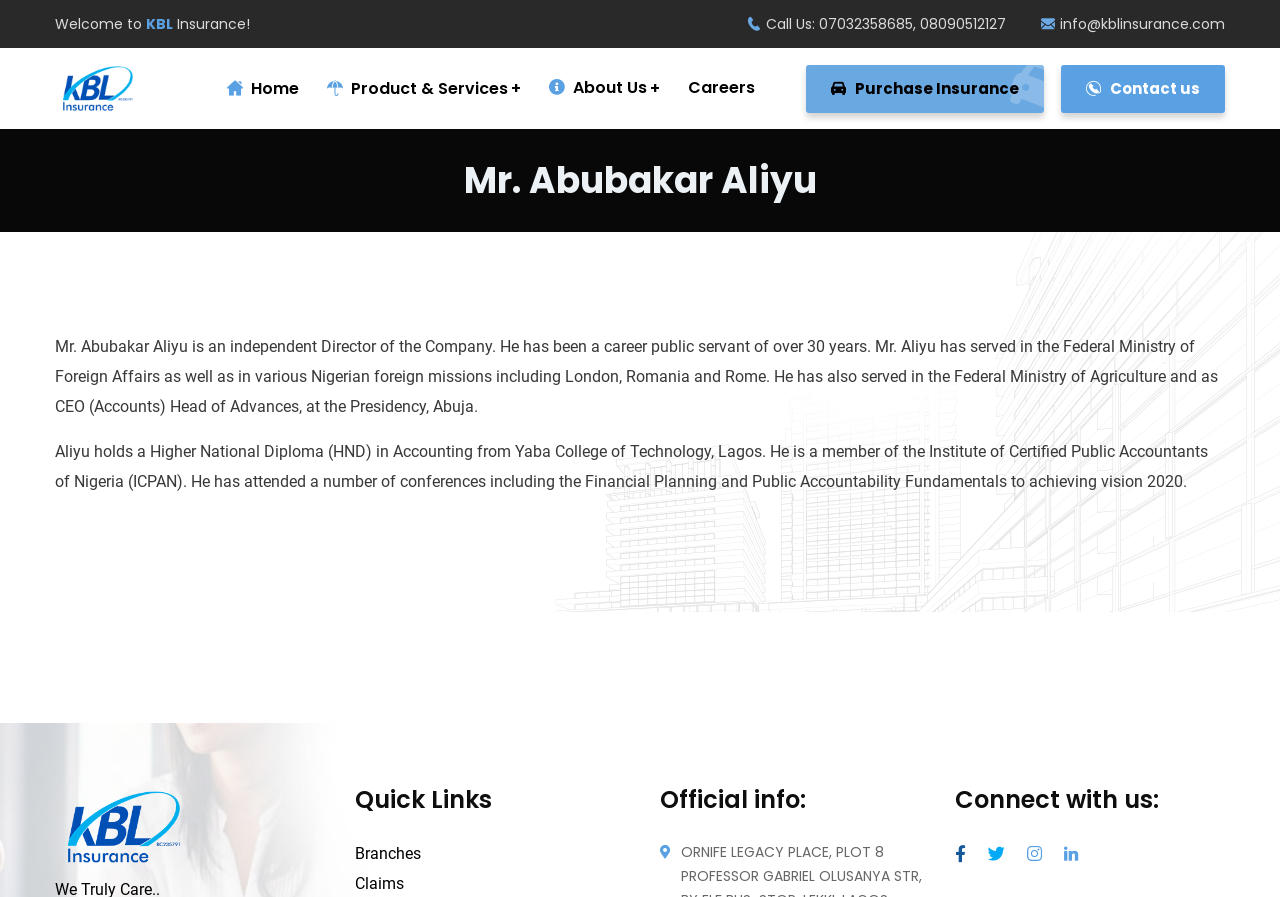Provide the bounding box coordinates of the HTML element described by the text: "info@kblinsurance.com".

[0.813, 0.016, 0.957, 0.038]